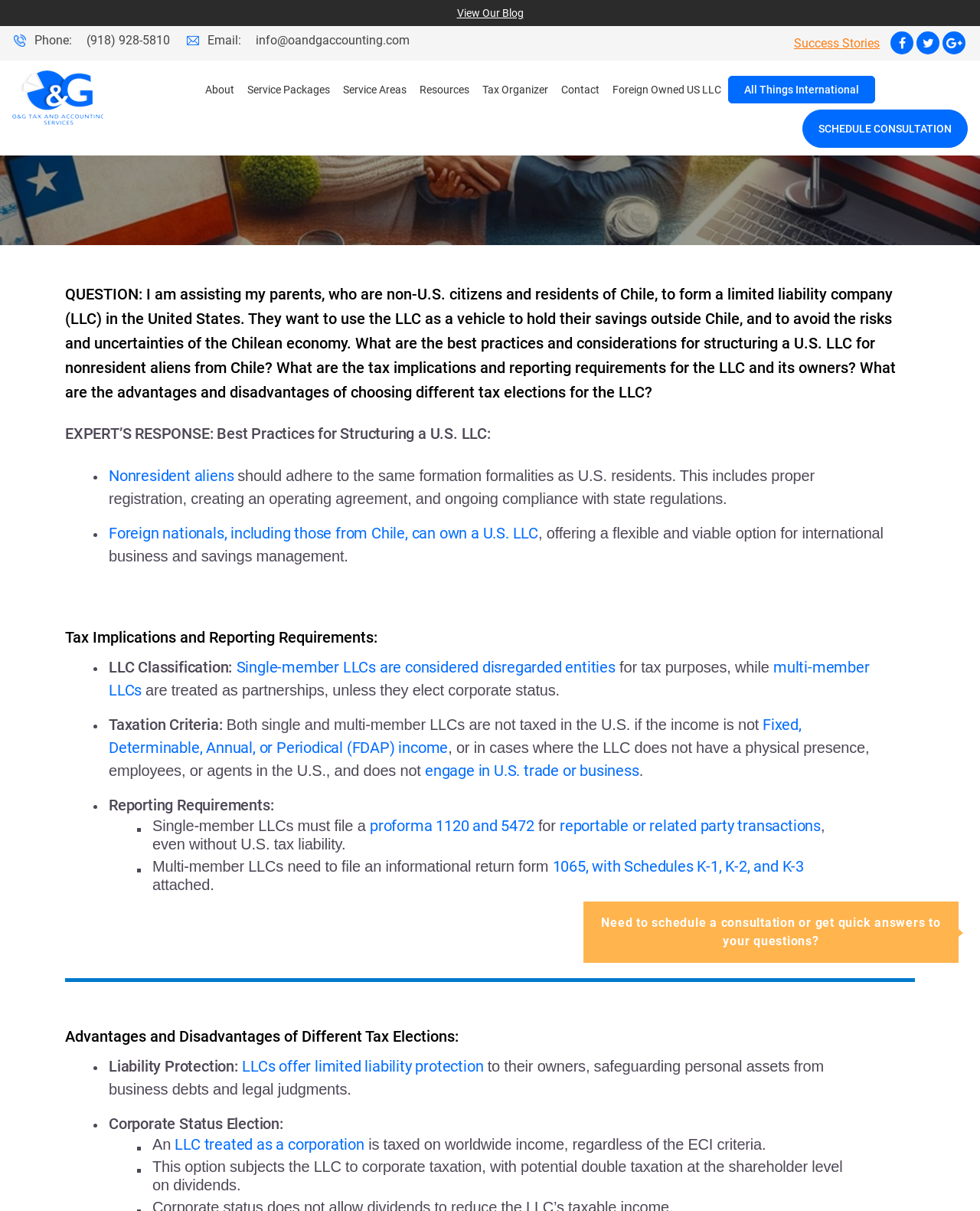Please provide a one-word or phrase answer to the question: 
What is the email address of O&G Tax and Accounting?

info@oandgaccounting.com